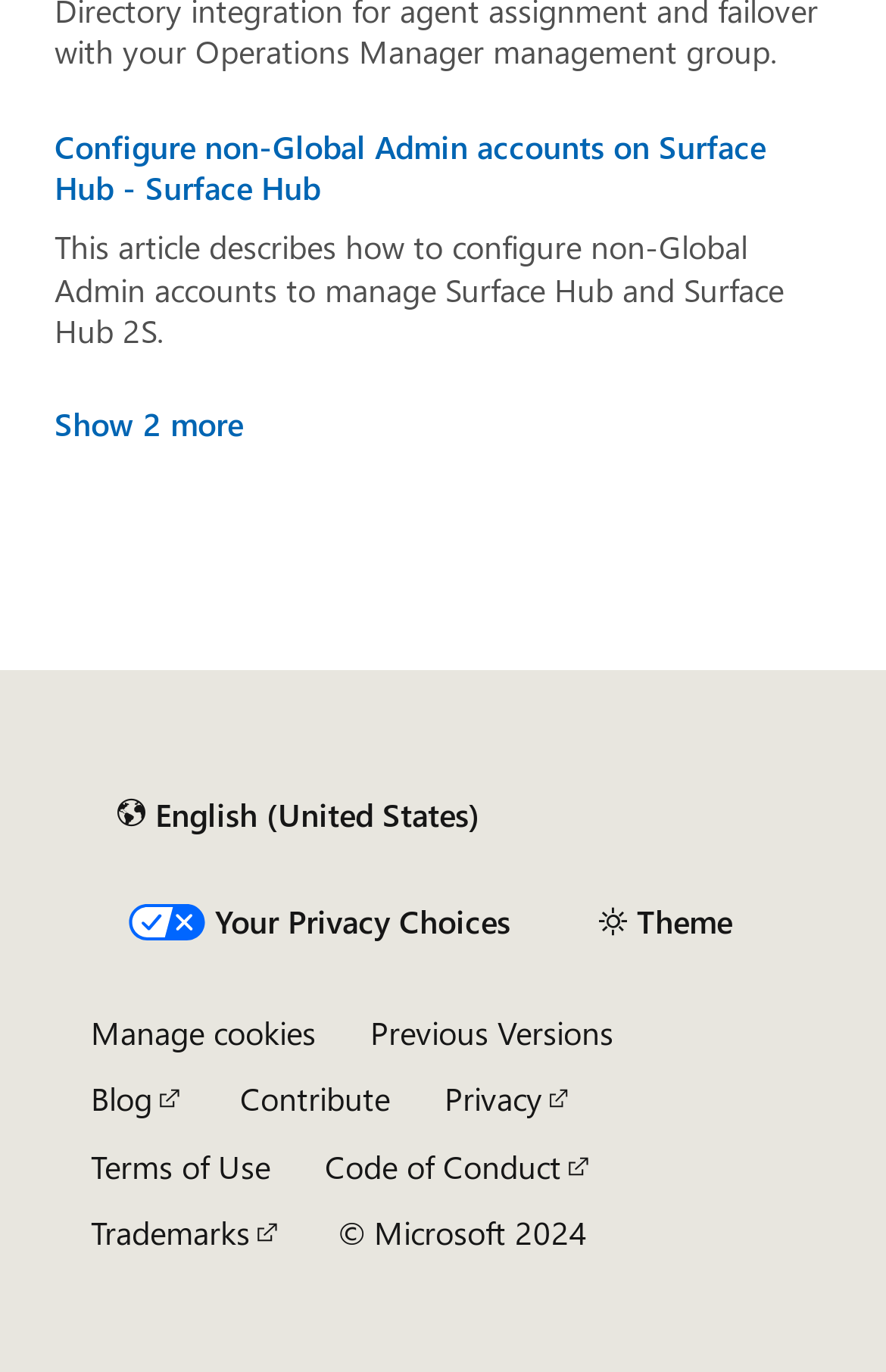Can you specify the bounding box coordinates for the region that should be clicked to fulfill this instruction: "Configure non-Global Admin accounts on Surface Hub".

[0.062, 0.093, 0.938, 0.153]